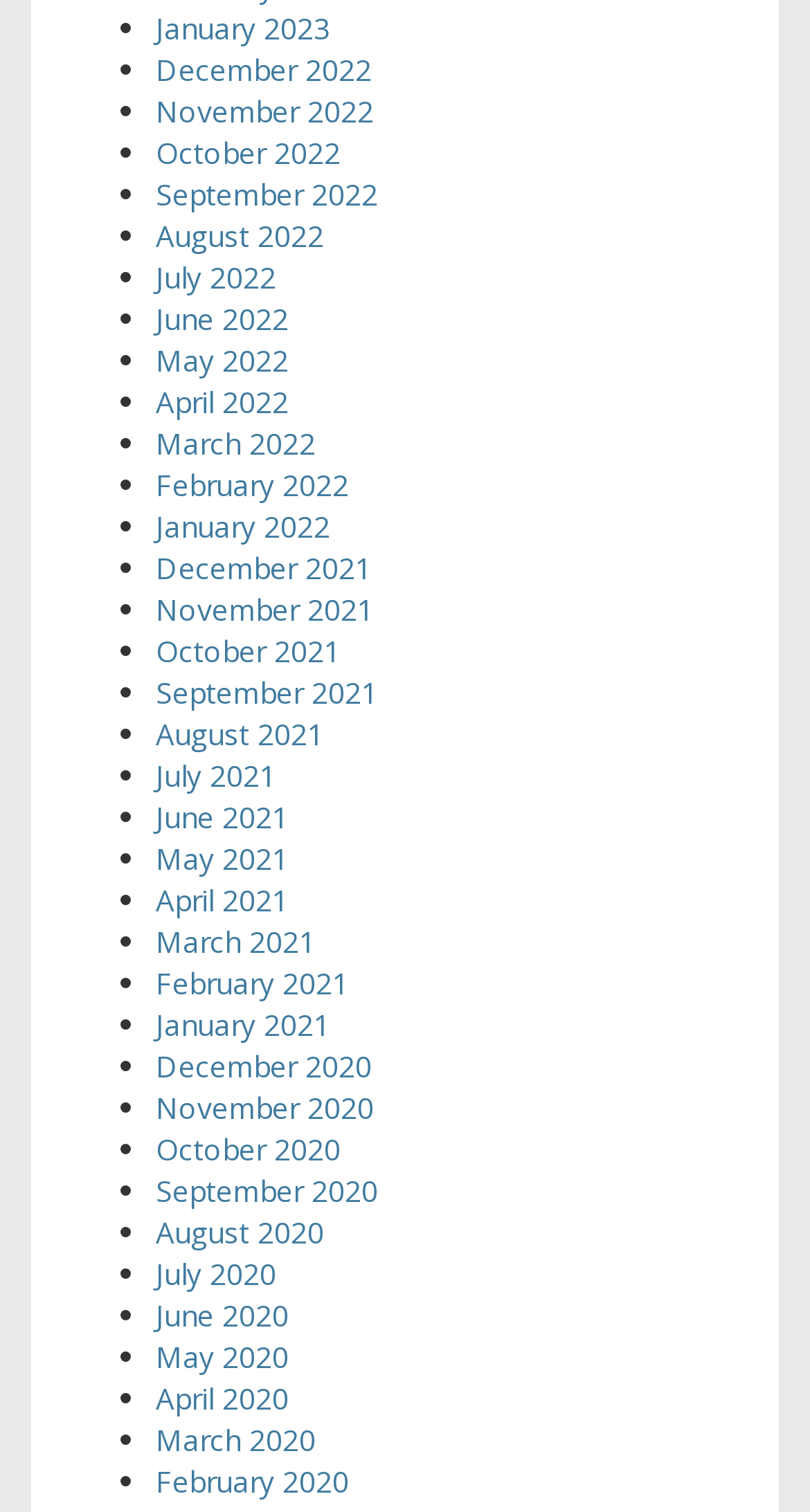What is the latest month listed?
Use the screenshot to answer the question with a single word or phrase.

January 2023